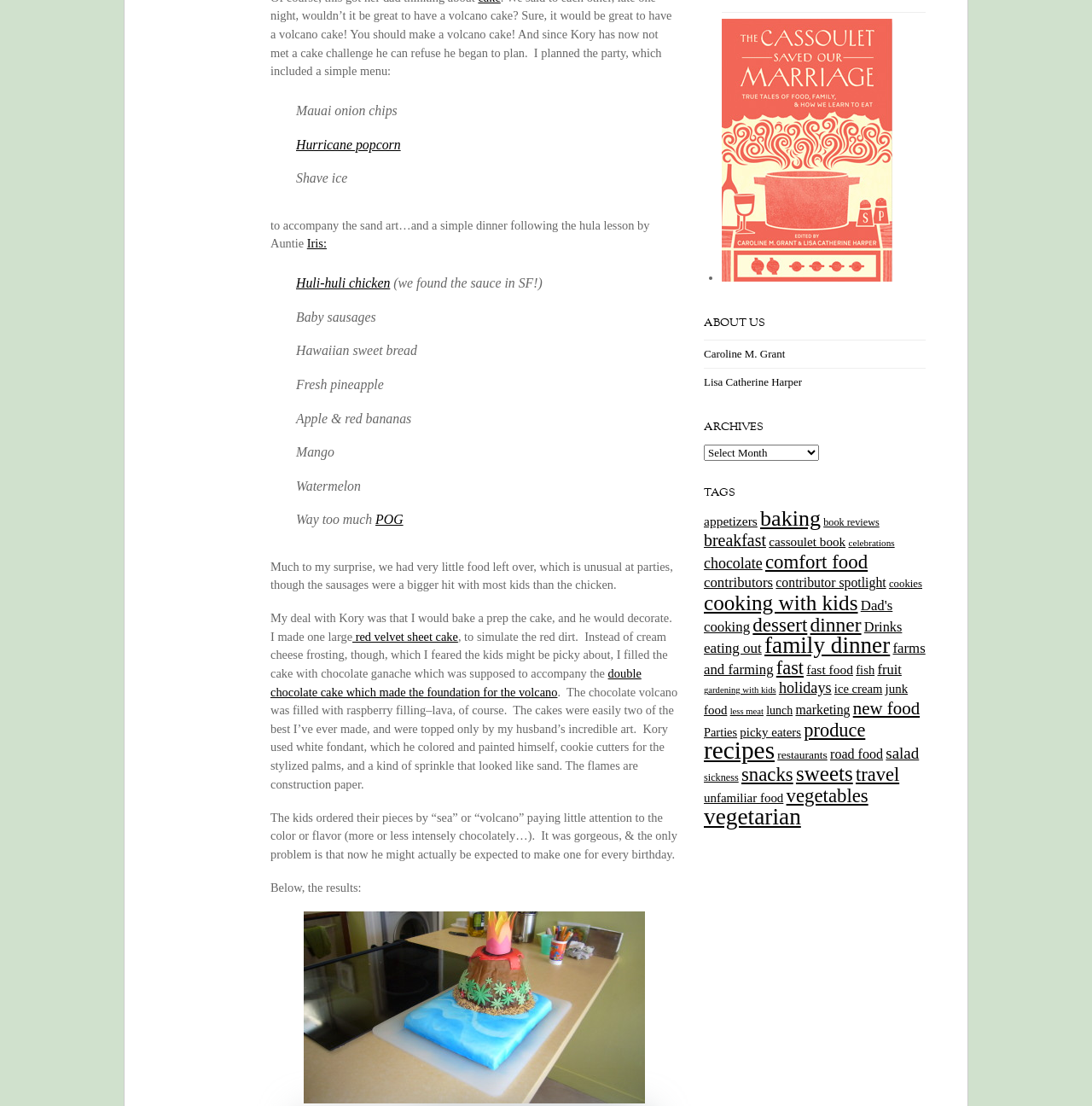Determine the bounding box coordinates (top-left x, top-left y, bottom-right x, bottom-right y) of the UI element described in the following text: picky eaters

[0.678, 0.656, 0.734, 0.668]